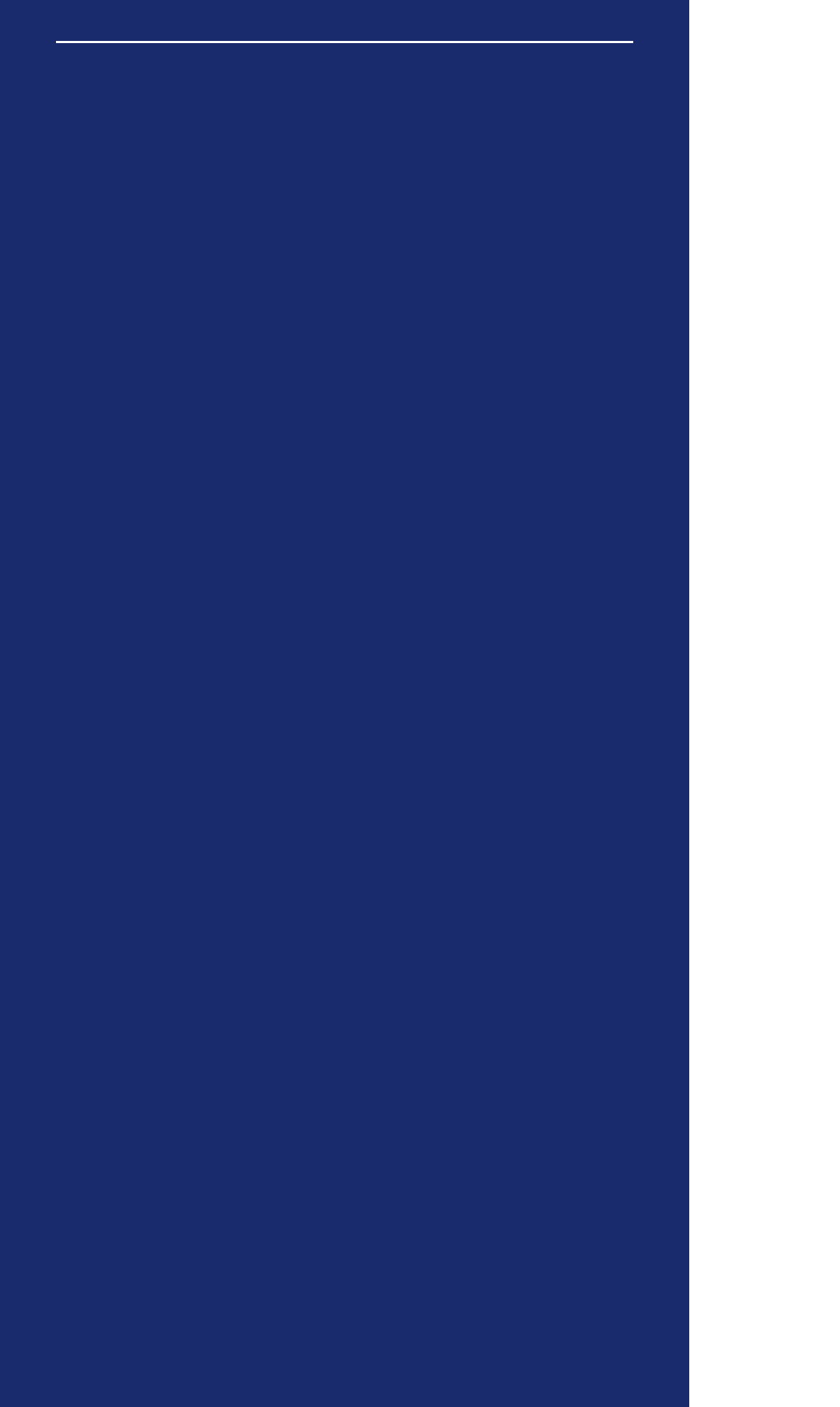Use one word or a short phrase to answer the question provided: 
What is the address of JBS Business Solutions?

4903 S Flores st. San Antonio, TX 78214